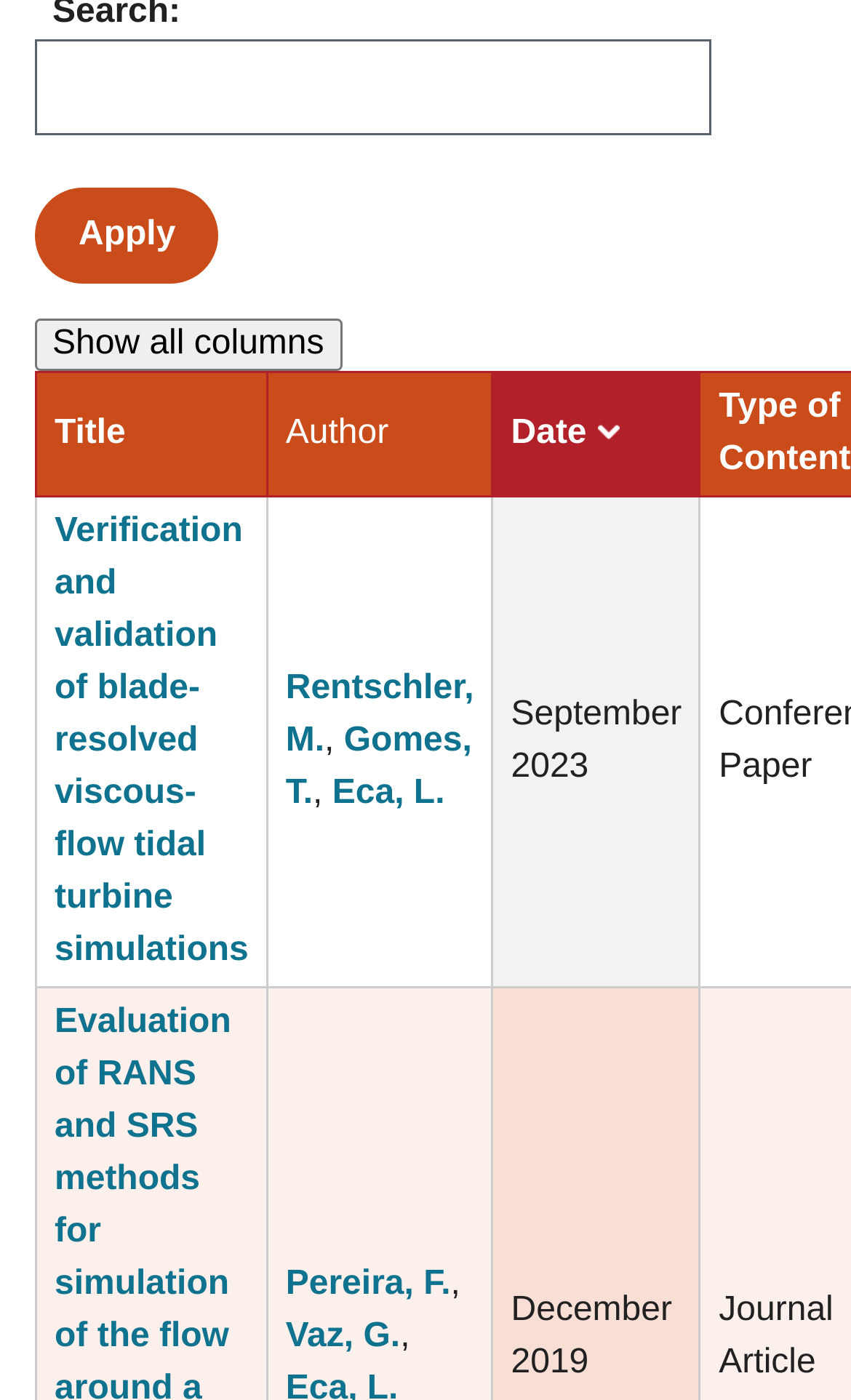Determine the bounding box coordinates for the region that must be clicked to execute the following instruction: "View article details".

[0.042, 0.355, 0.314, 0.706]